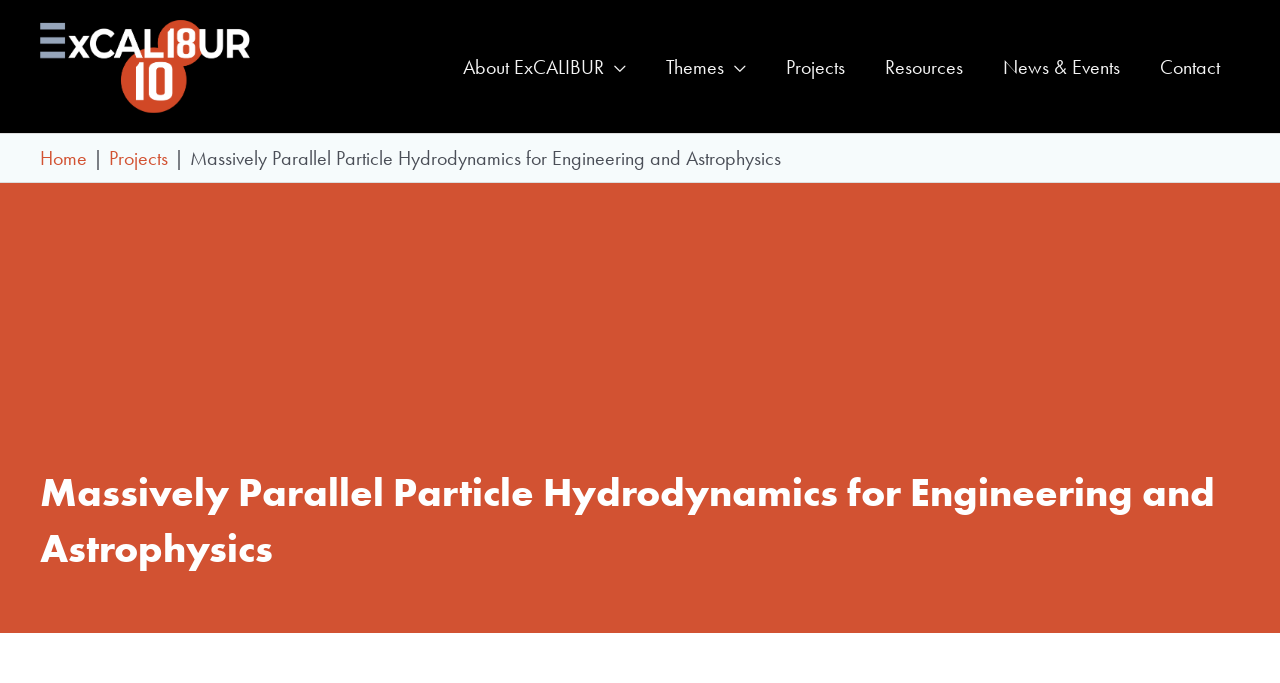Please find the top heading of the webpage and generate its text.

Massively Parallel Particle Hydrodynamics for Engineering and Astrophysics